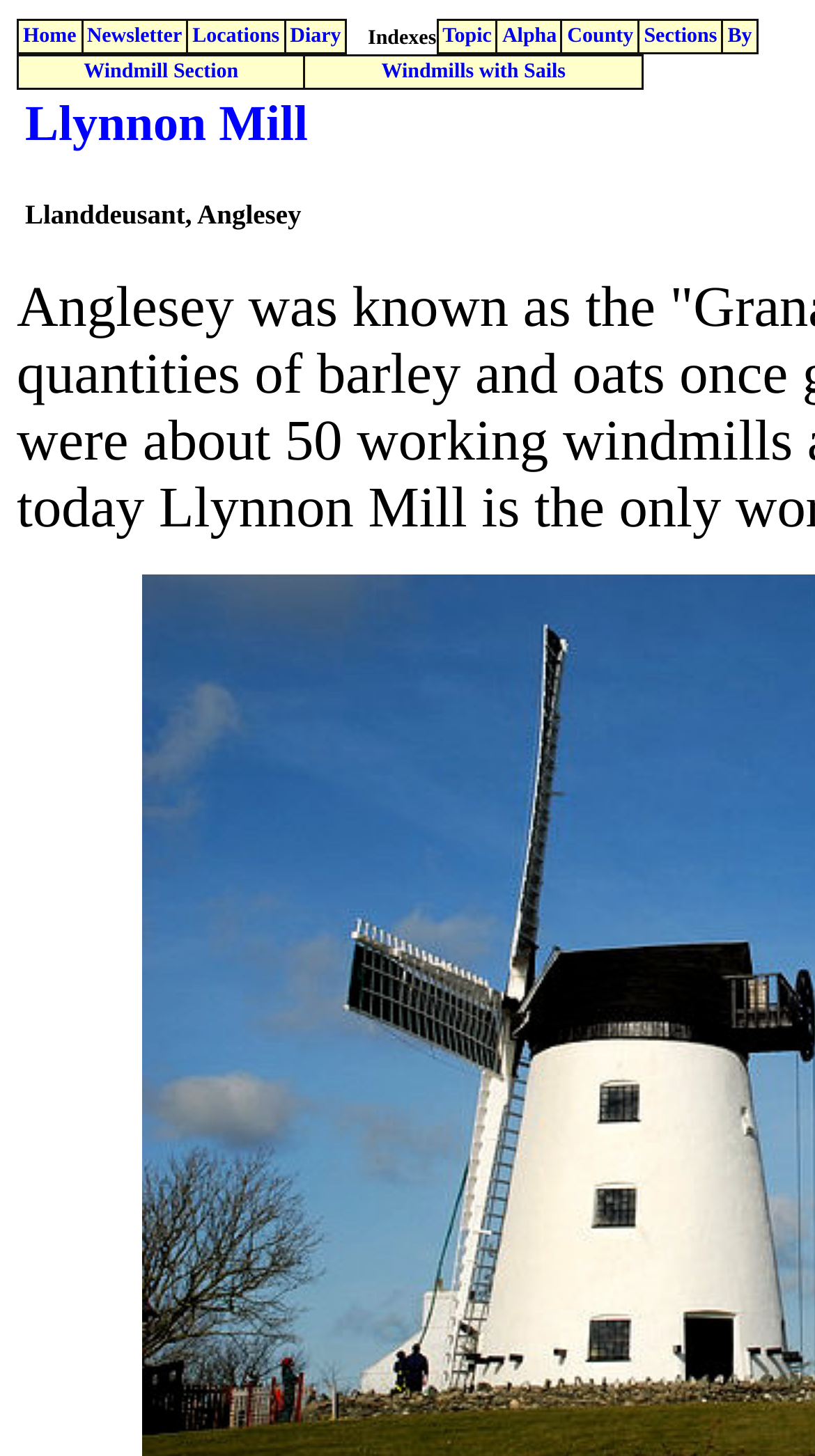How many navigation links are in the top section?
Using the image as a reference, give a one-word or short phrase answer.

4